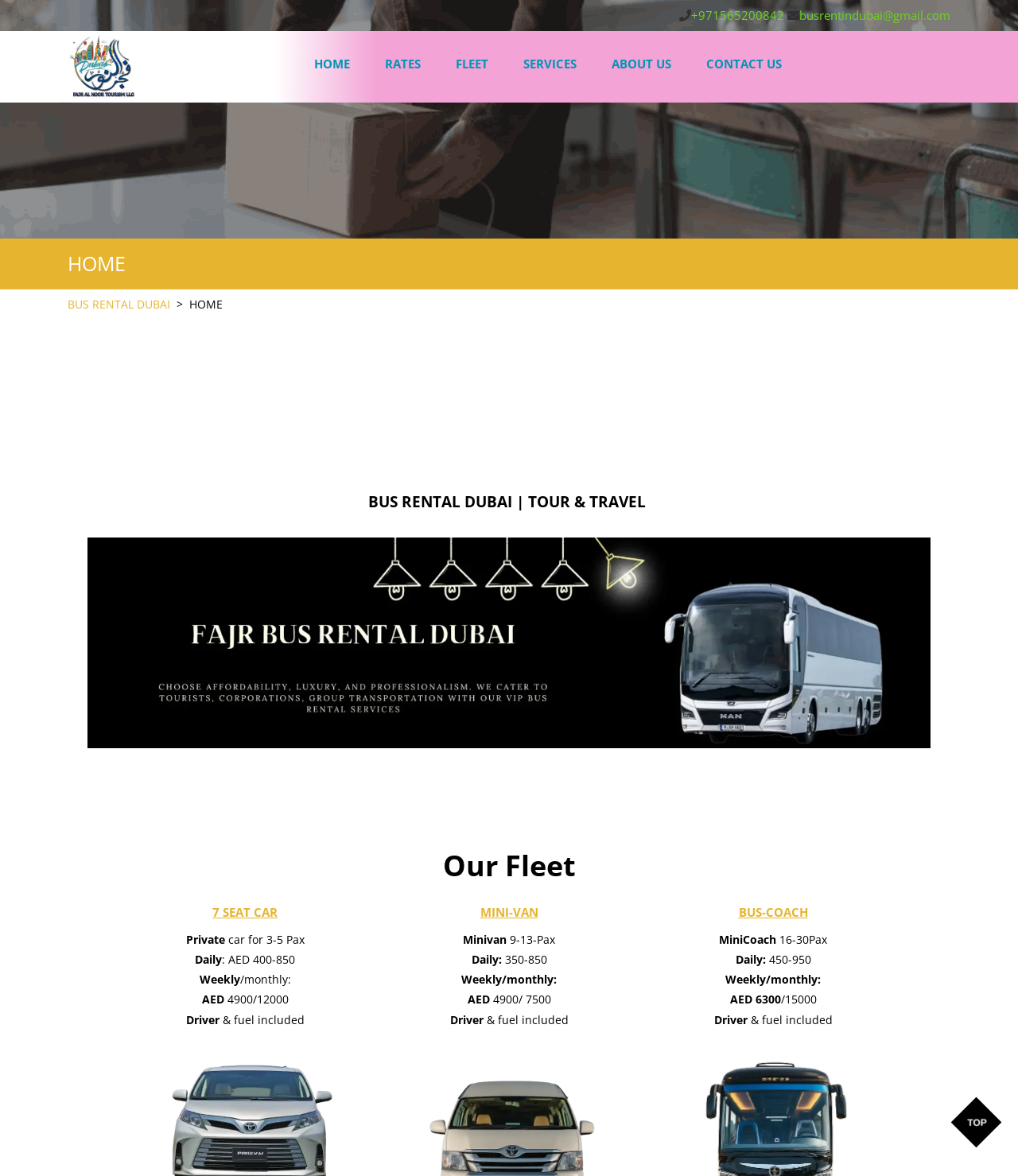Respond to the question with just a single word or phrase: 
What types of vehicles are available for rental?

7 SEAT CAR, MINI-VAN, BUS-COACH